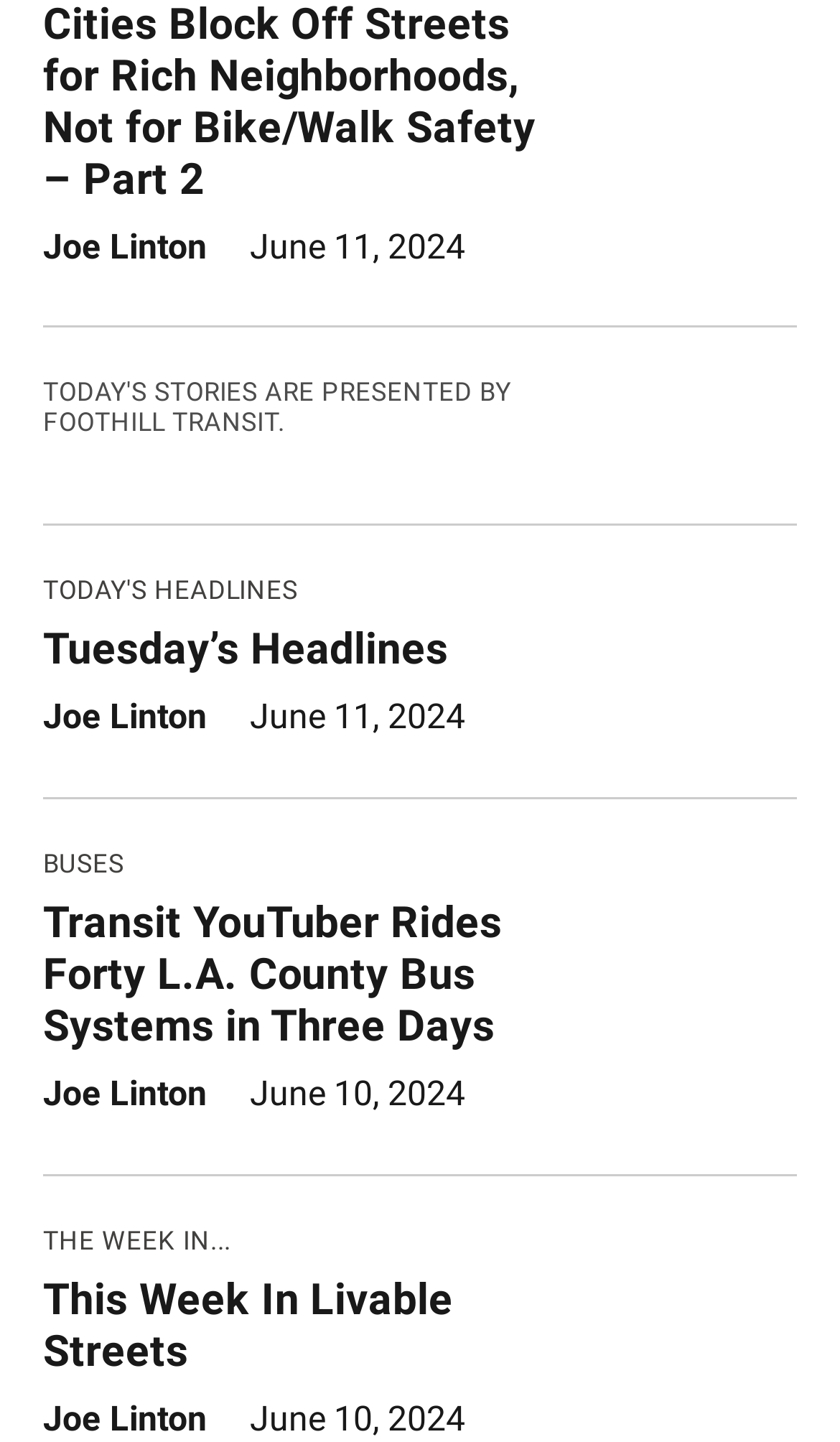Determine the bounding box coordinates for the region that must be clicked to execute the following instruction: "go to Tuesday's headlines".

[0.051, 0.432, 0.638, 0.48]